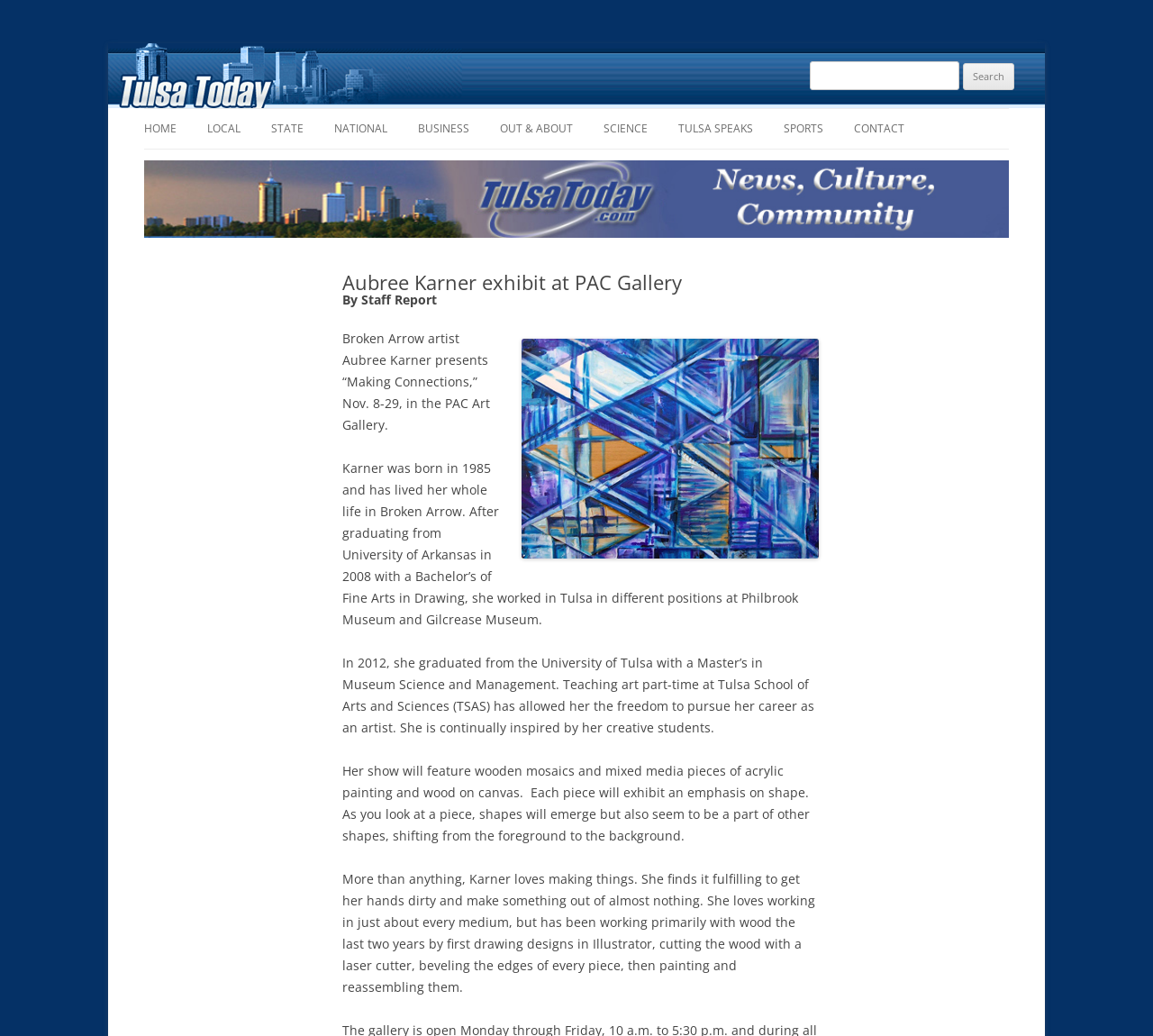Identify the bounding box for the UI element described as: "Tulsa Speaks". The coordinates should be four float numbers between 0 and 1, i.e., [left, top, right, bottom].

[0.588, 0.105, 0.653, 0.144]